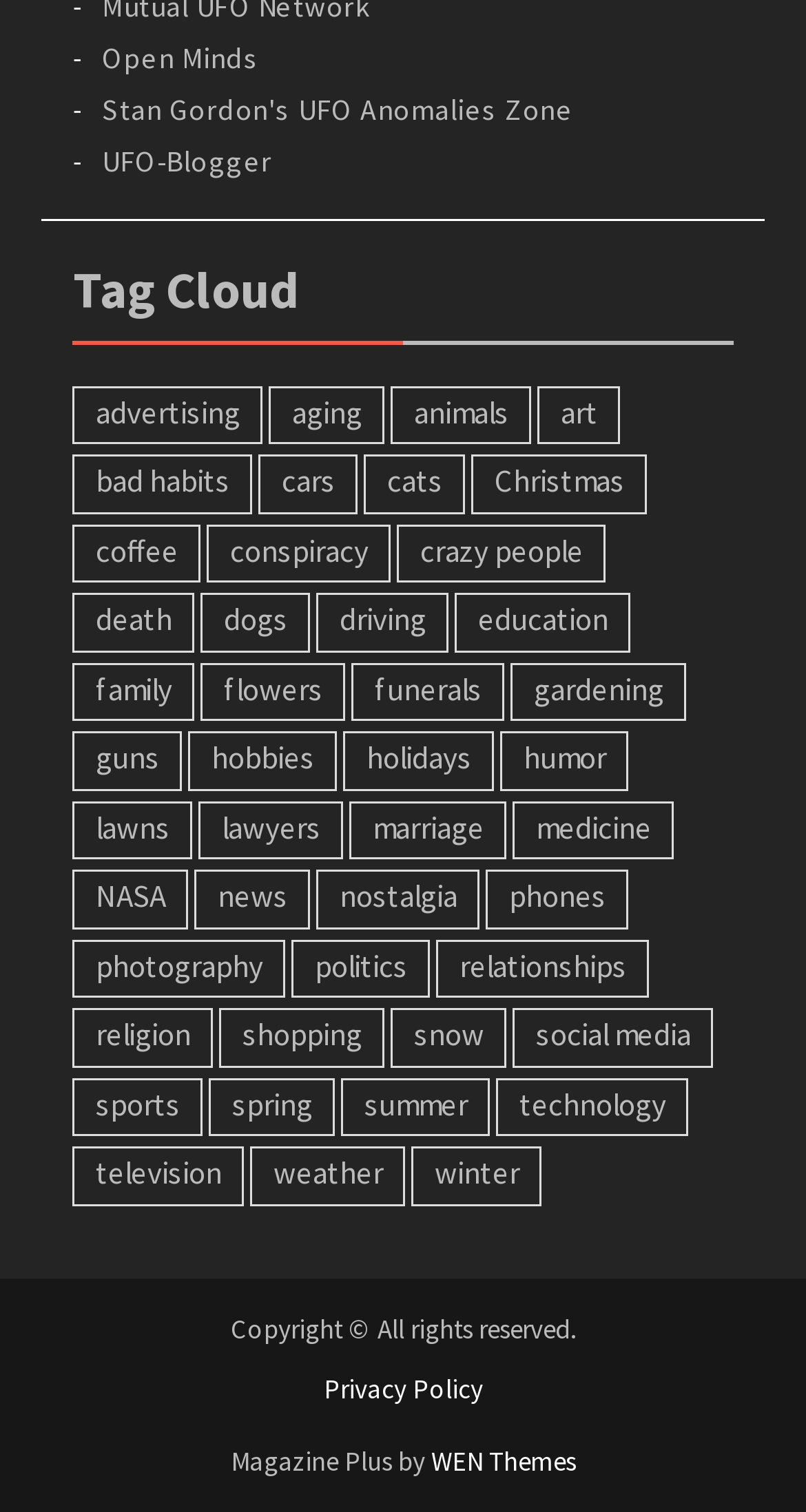What is the name of the first link on the webpage?
Use the image to give a comprehensive and detailed response to the question.

The first link on the webpage is 'Open Minds', which is located at the top left corner of the webpage with a bounding box of [0.127, 0.026, 0.322, 0.051].